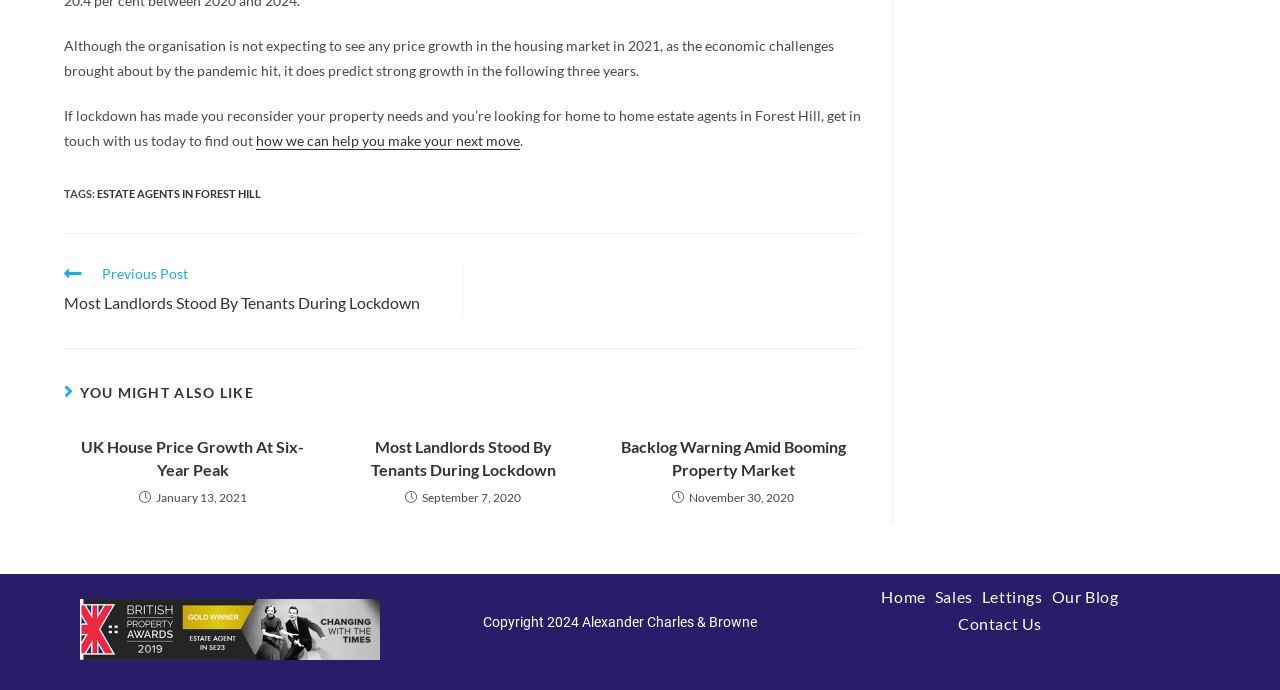Find the bounding box coordinates of the element to click in order to complete this instruction: "Go to 'Home'". The bounding box coordinates must be four float numbers between 0 and 1, denoted as [left, top, right, bottom].

[0.686, 0.847, 0.726, 0.885]